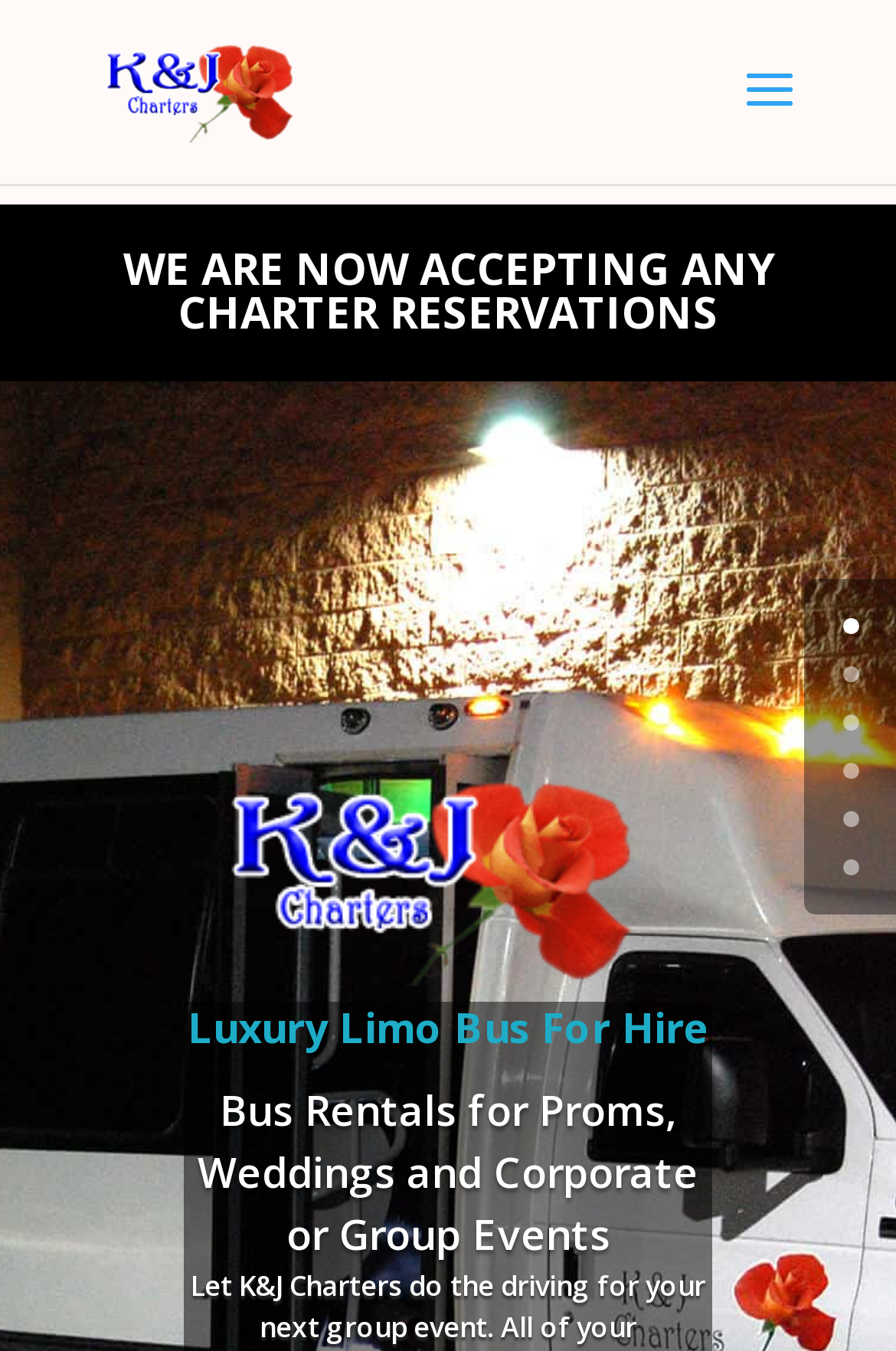Where is K&J Charters located?
Based on the image, provide a one-word or brief-phrase response.

Denver, NC